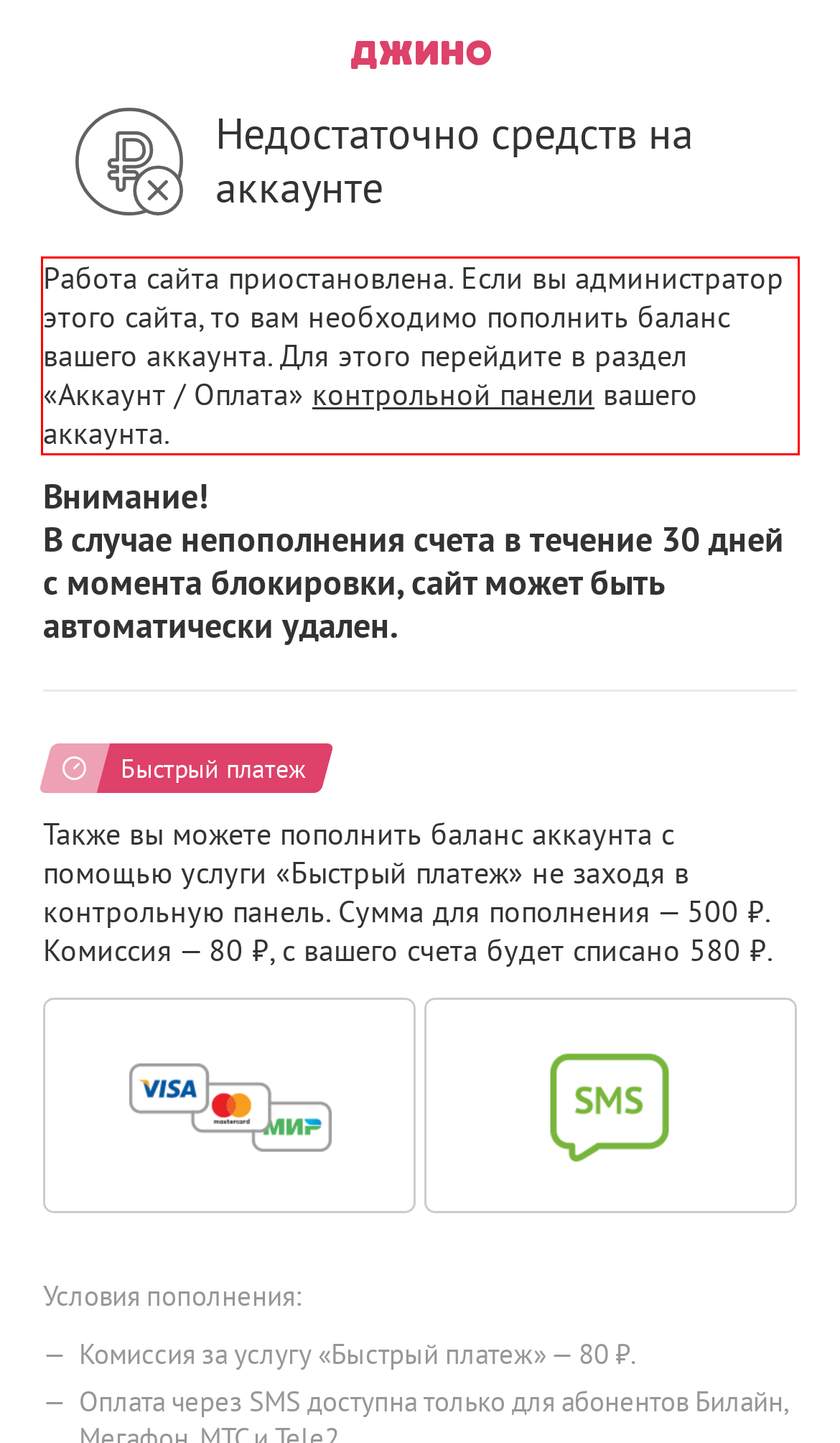Please examine the webpage screenshot and extract the text within the red bounding box using OCR.

Работа сайта приостановлена. Если вы администратор этого сайта, то вам необходимо пополнить баланс вашего аккаунта. Для этого перейдите в раздел «Аккаунт / Оплата» контрольной панели вашего аккаунта.